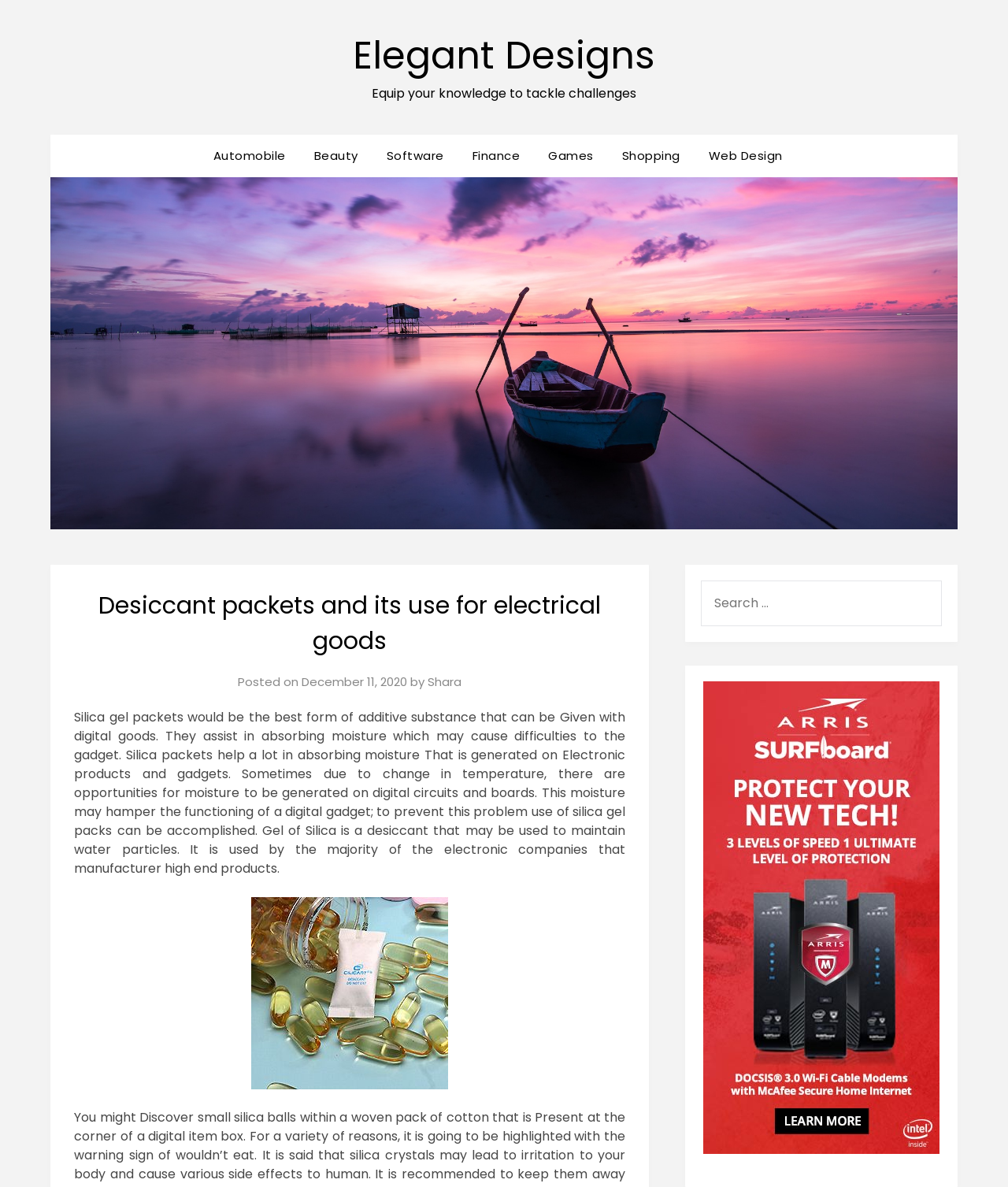What categories are listed at the top of the webpage?
Analyze the image and provide a thorough answer to the question.

The webpage lists several categories at the top, including Automobile, Beauty, Software, Finance, Games, Shopping, and Web Design, which are likely links to other related articles or topics.